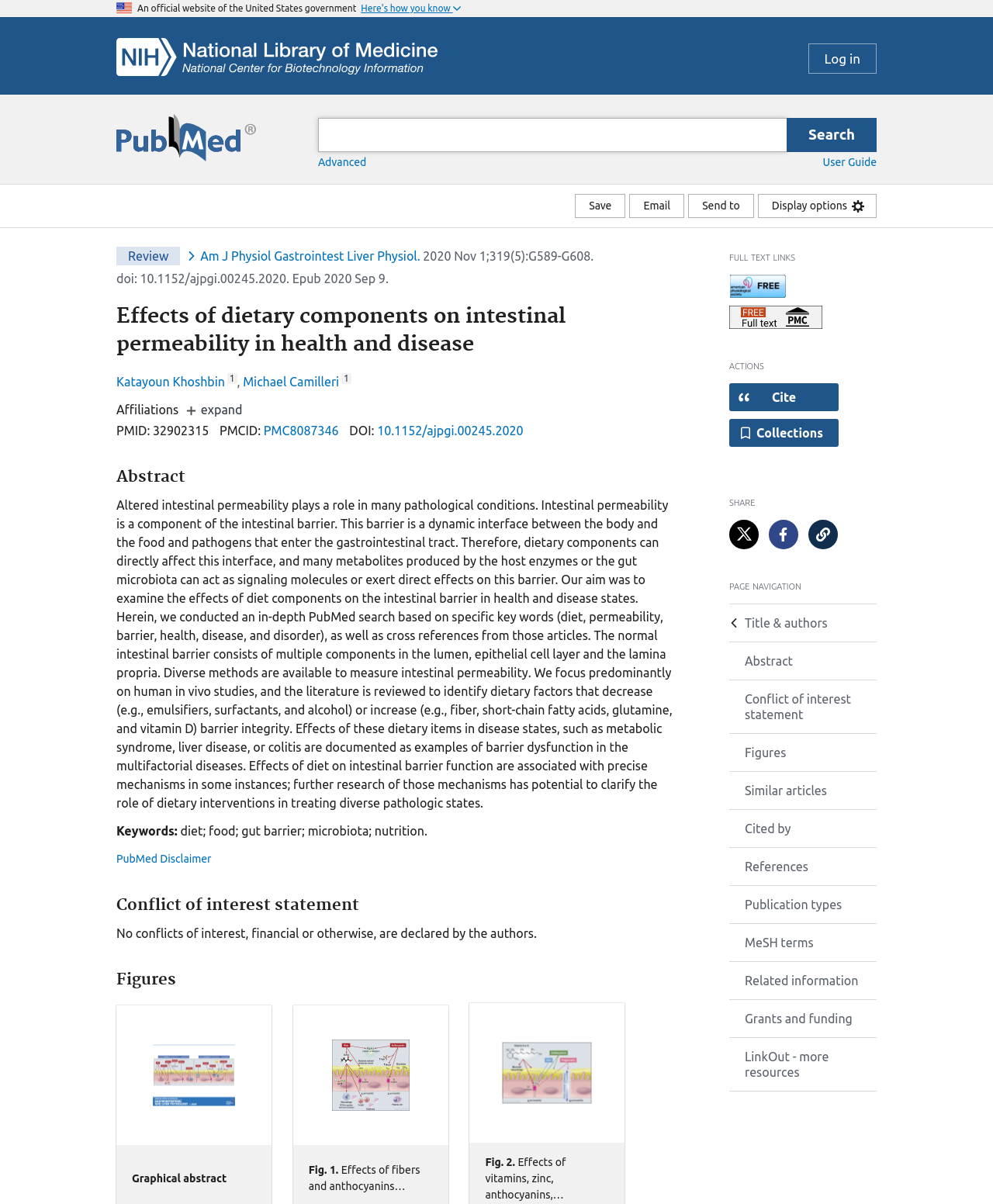What is the name of the first author?
Answer the question with a detailed and thorough explanation.

I found the answer by looking at the author information section, where it says 'Katayoun Khoshbin'.